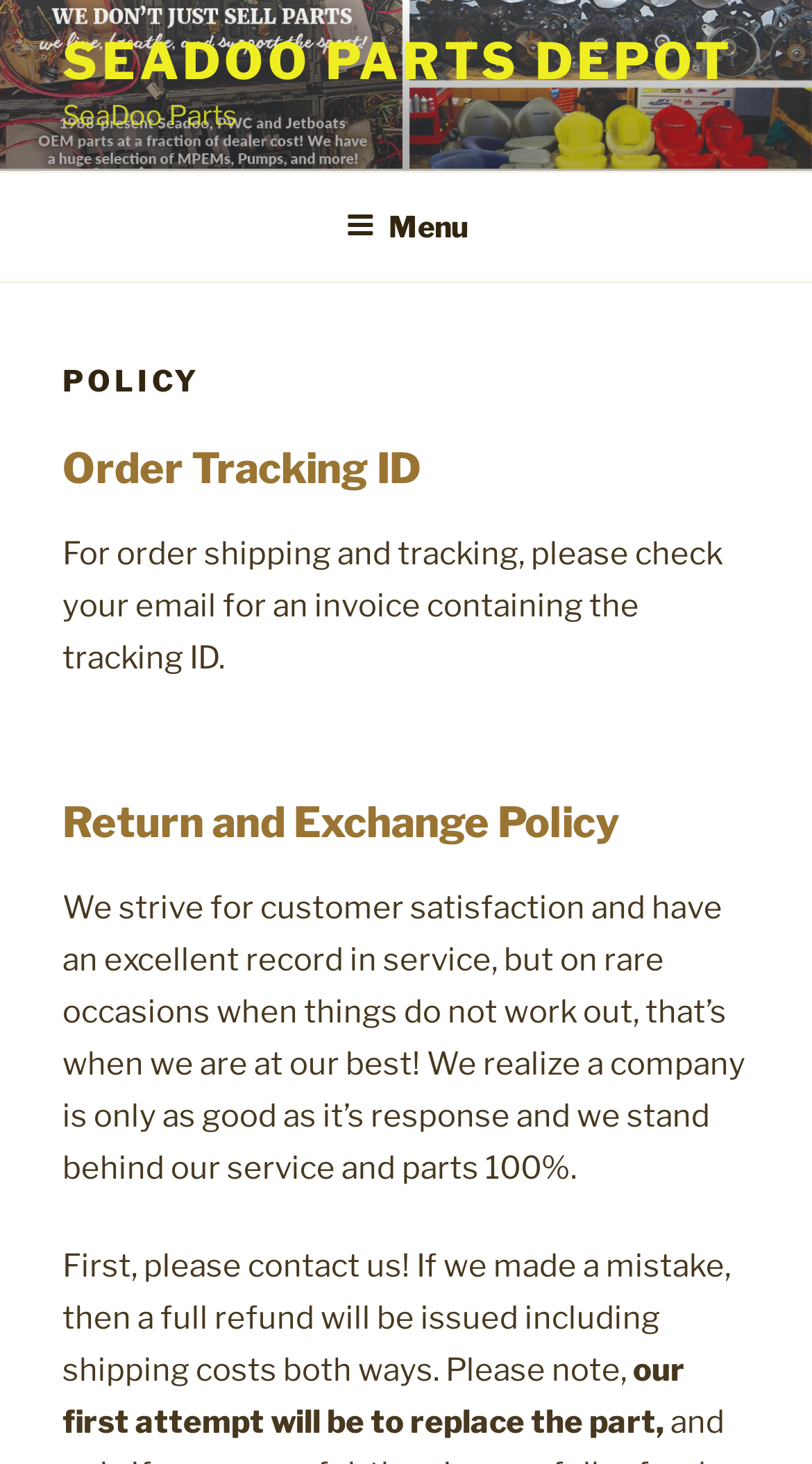What happens if SeaDoo Parts Depot makes a mistake?
Carefully analyze the image and provide a thorough answer to the question.

According to the StaticText element, 'If we made a mistake, then a full refund will be issued including shipping costs both ways.', I can infer that if SeaDoo Parts Depot makes a mistake, they will provide a full refund including shipping costs.